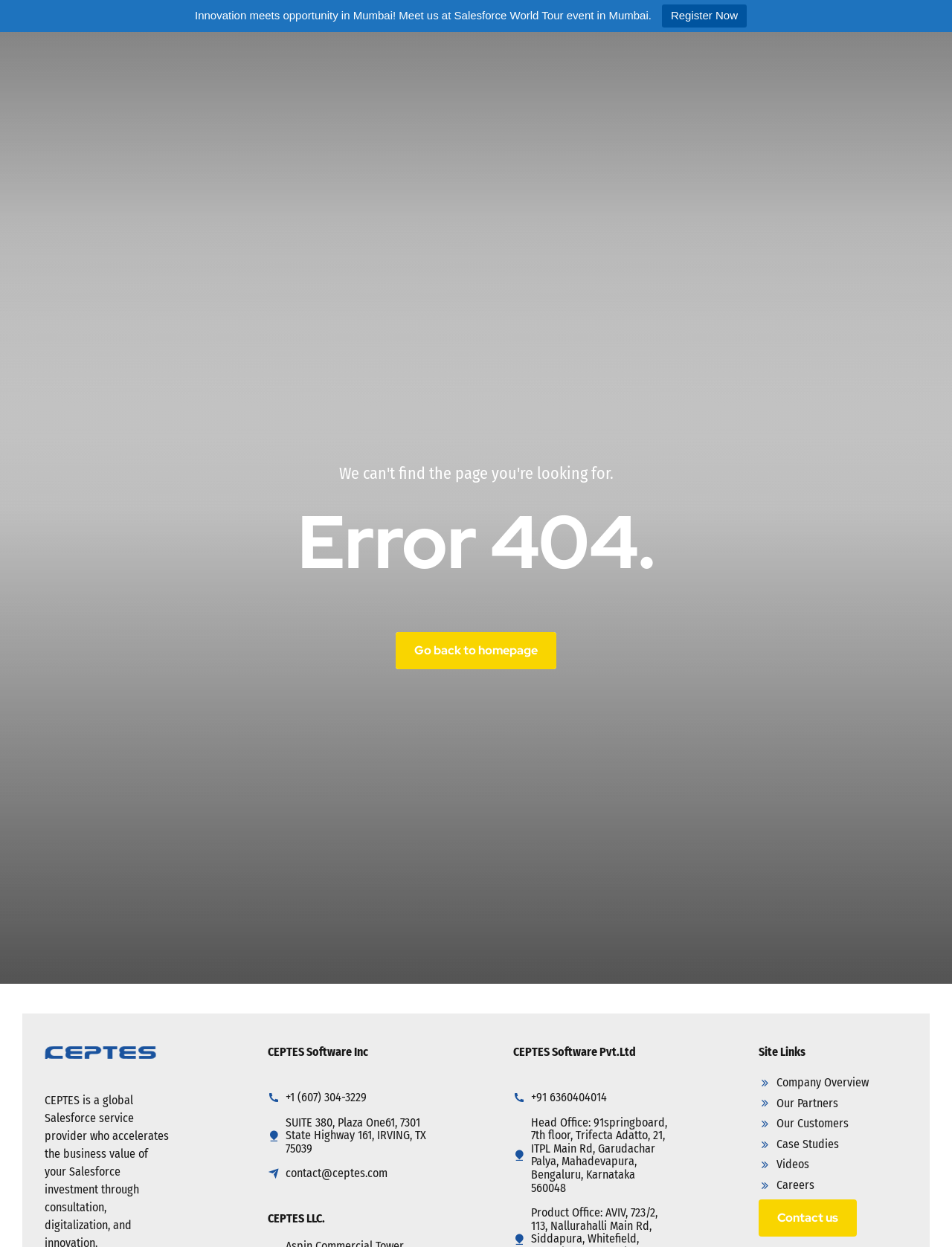With reference to the image, please provide a detailed answer to the following question: What is the event mentioned on the webpage?

The event mentioned on the webpage is the Salesforce World Tour, which is mentioned in the top section of the webpage. The text 'Innovation meets opportunity in Mumbai! Meet us at Salesforce World Tour event in Mumbai.' indicates that the company is participating in this event.